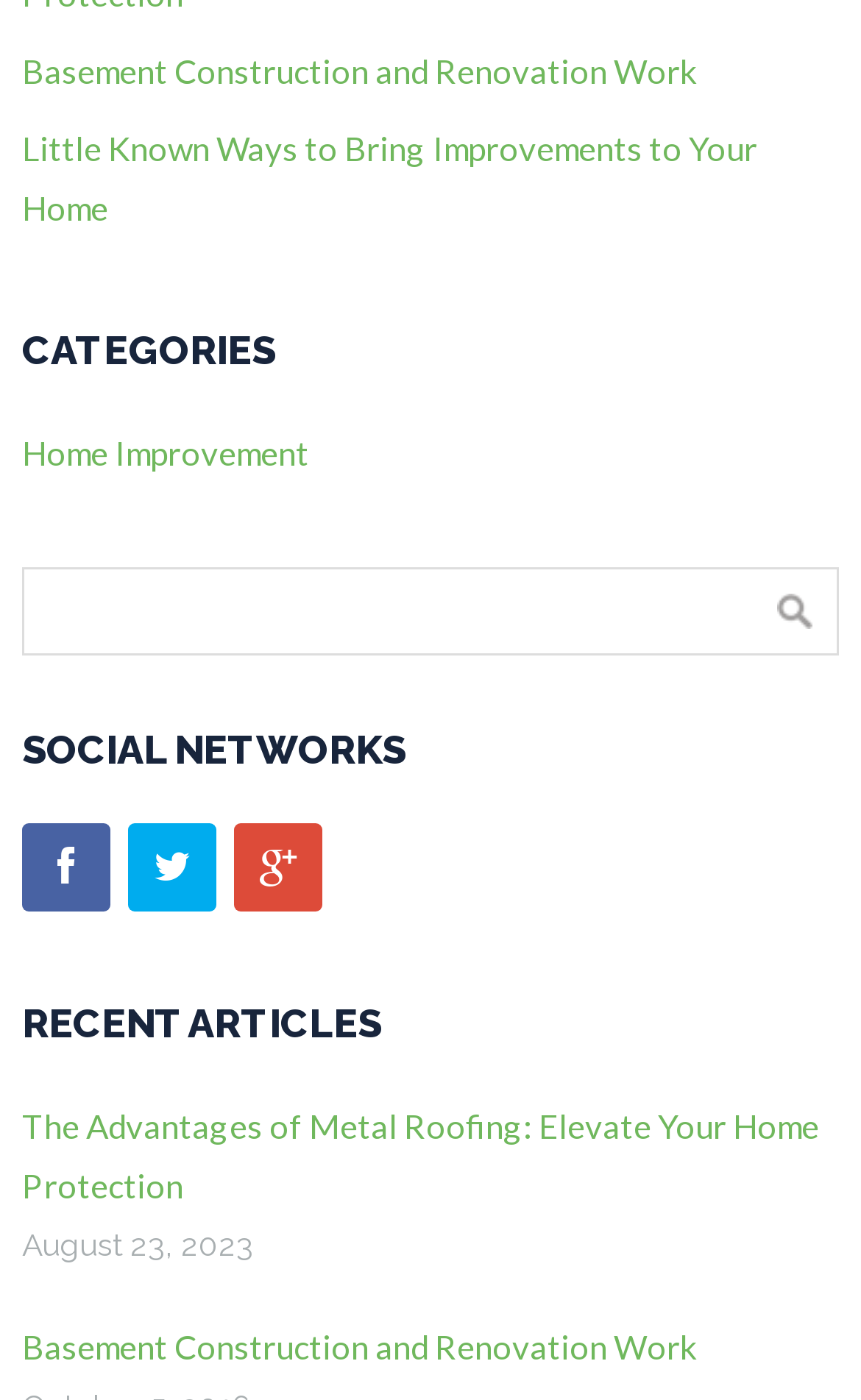Identify the bounding box for the given UI element using the description provided. Coordinates should be in the format (top-left x, top-left y, bottom-right x, bottom-right y) and must be between 0 and 1. Here is the description: Basement Construction and Renovation Work

[0.026, 0.036, 0.808, 0.065]